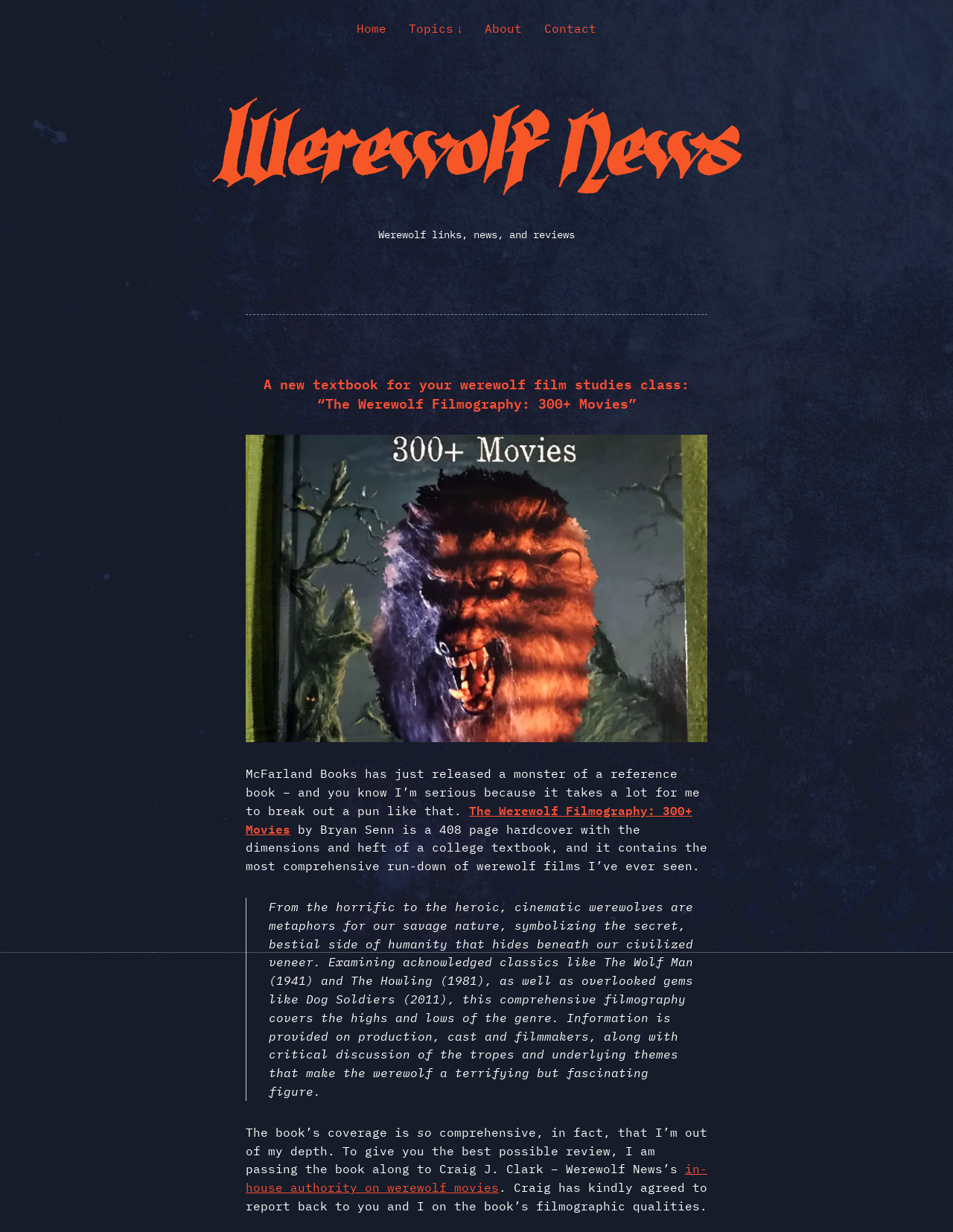Determine the bounding box coordinates for the area you should click to complete the following instruction: "Visit the 'About' page".

[0.509, 0.017, 0.548, 0.029]